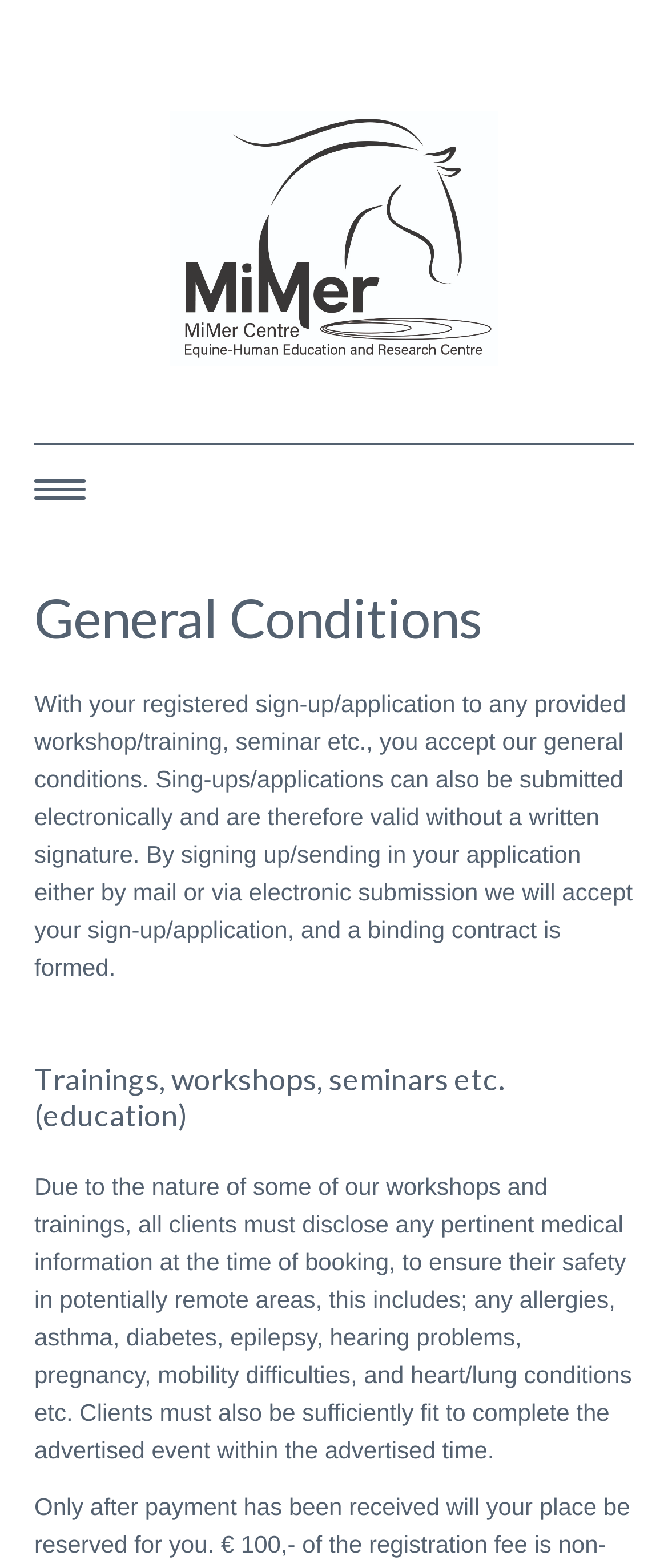Using the description: "parent_node: HOME", determine the UI element's bounding box coordinates. Ensure the coordinates are in the format of four float numbers between 0 and 1, i.e., [left, top, right, bottom].

[0.051, 0.283, 0.949, 0.34]